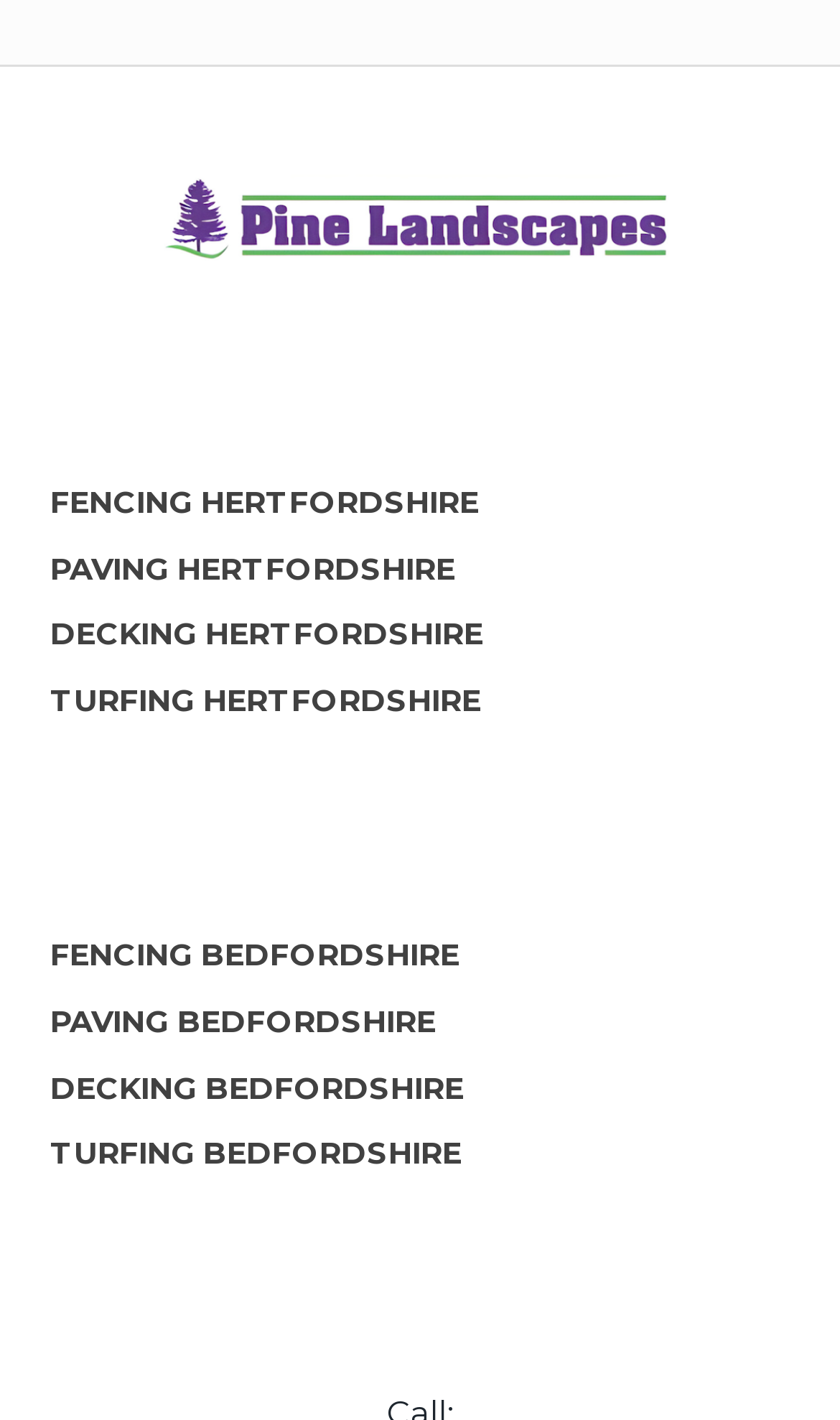Please provide a brief answer to the question using only one word or phrase: 
How many footer menus are there?

2